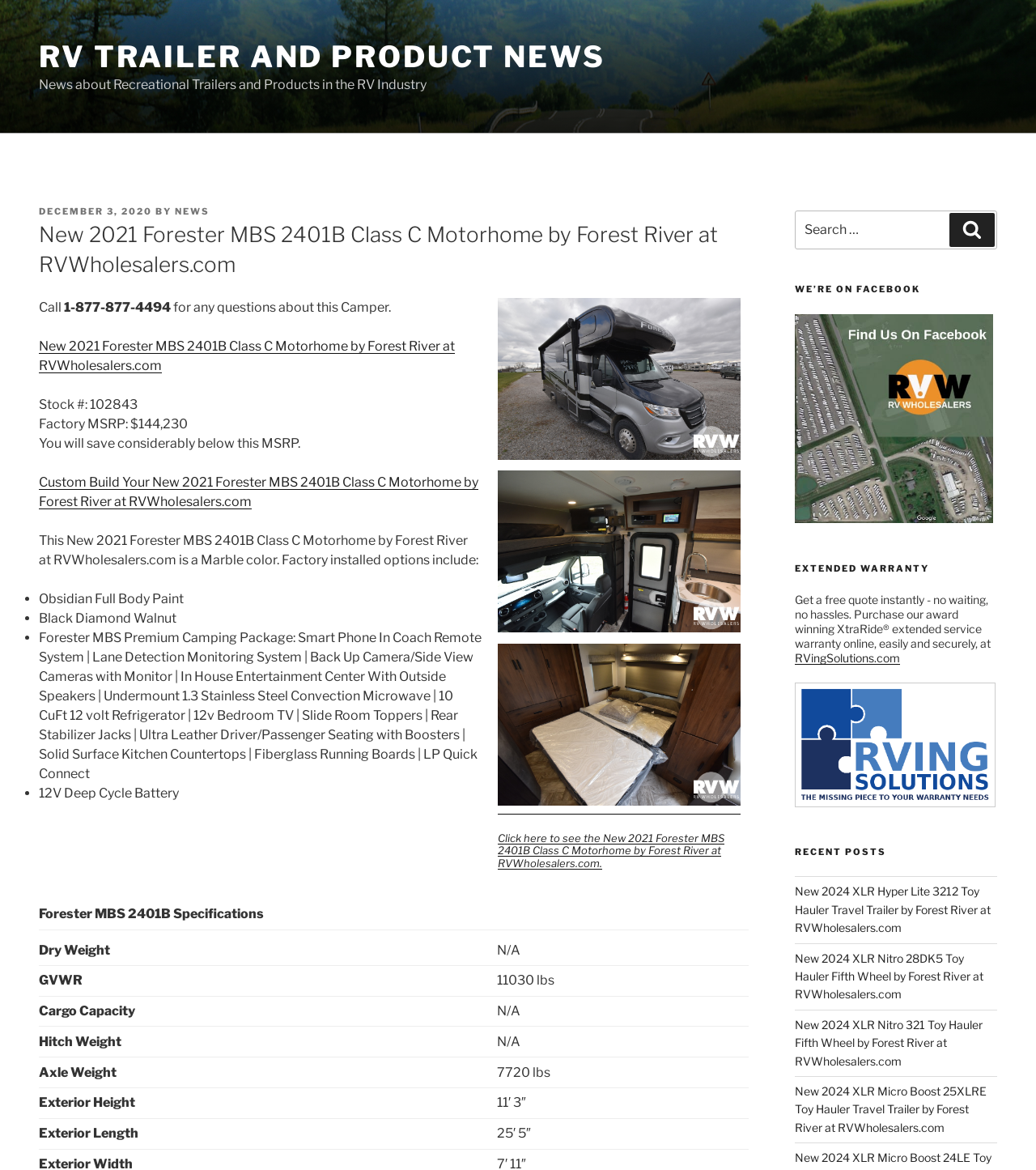What is the name of the motorhome?
Based on the image, answer the question with as much detail as possible.

The name of the motorhome can be found in the heading 'New 2021 Forester MBS 2401B Class C Motorhome by Forest River at RVWholesalers.com' which is located at the top of the webpage.